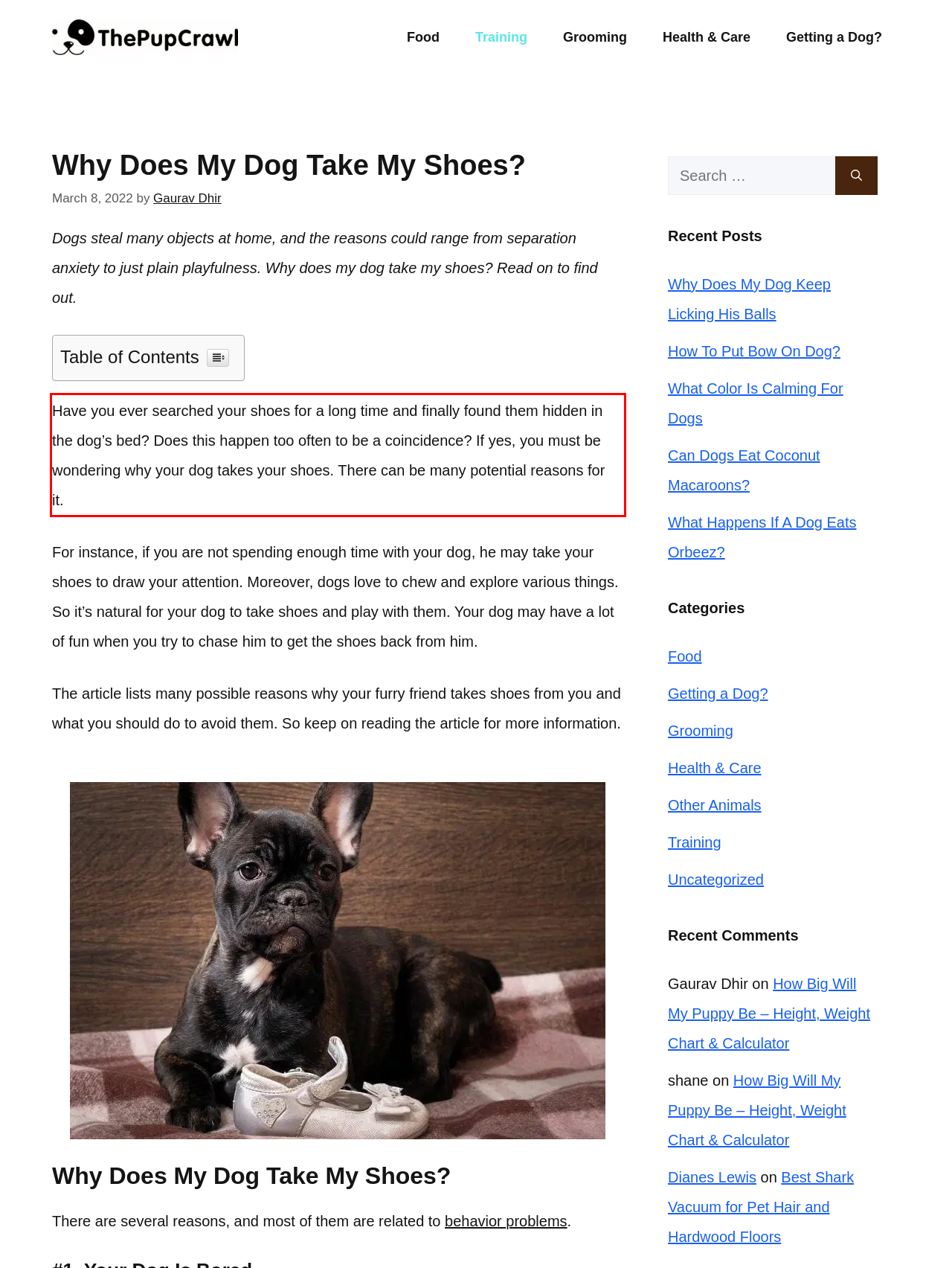Given a screenshot of a webpage containing a red bounding box, perform OCR on the text within this red bounding box and provide the text content.

Have you ever searched your shoes for a long time and finally found them hidden in the dog’s bed? Does this happen too often to be a coincidence? If yes, you must be wondering why your dog takes your shoes. There can be many potential reasons for it.